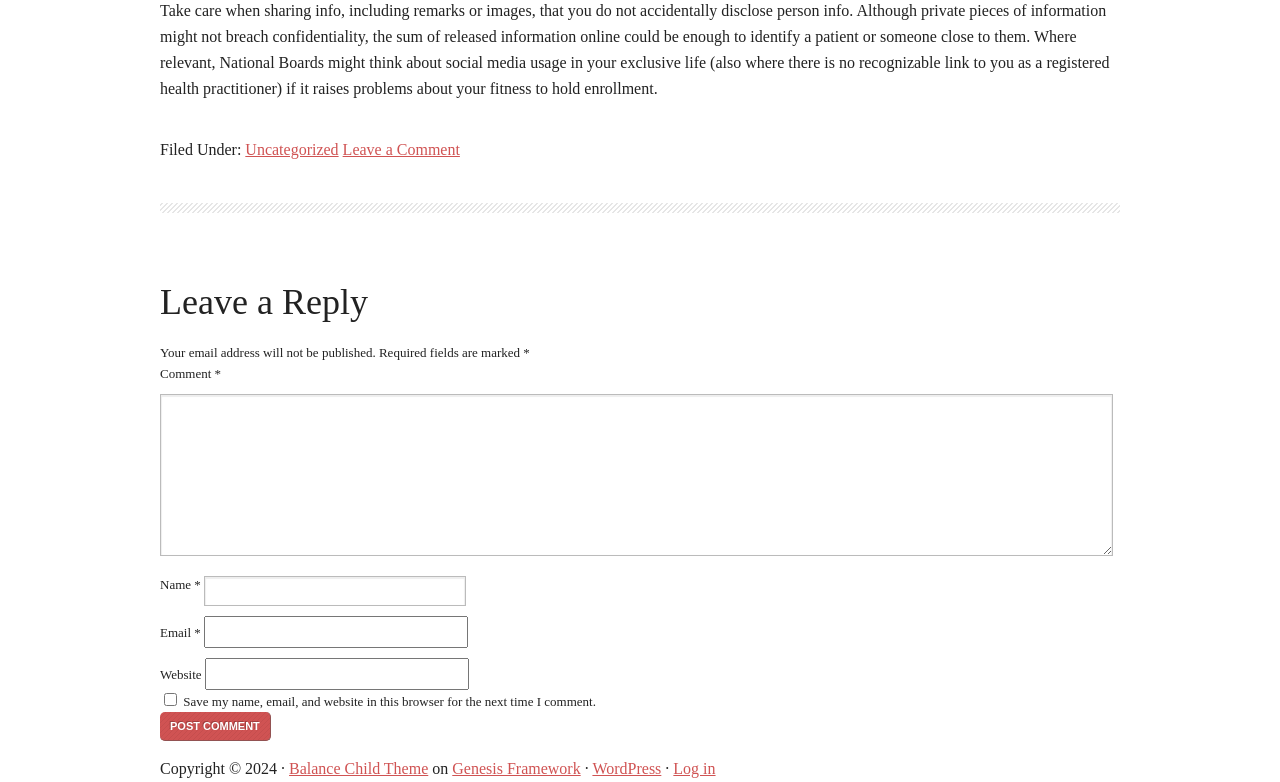Find the bounding box coordinates of the element to click in order to complete this instruction: "Enter your name". The bounding box coordinates must be four float numbers between 0 and 1, denoted as [left, top, right, bottom].

[0.159, 0.736, 0.364, 0.775]